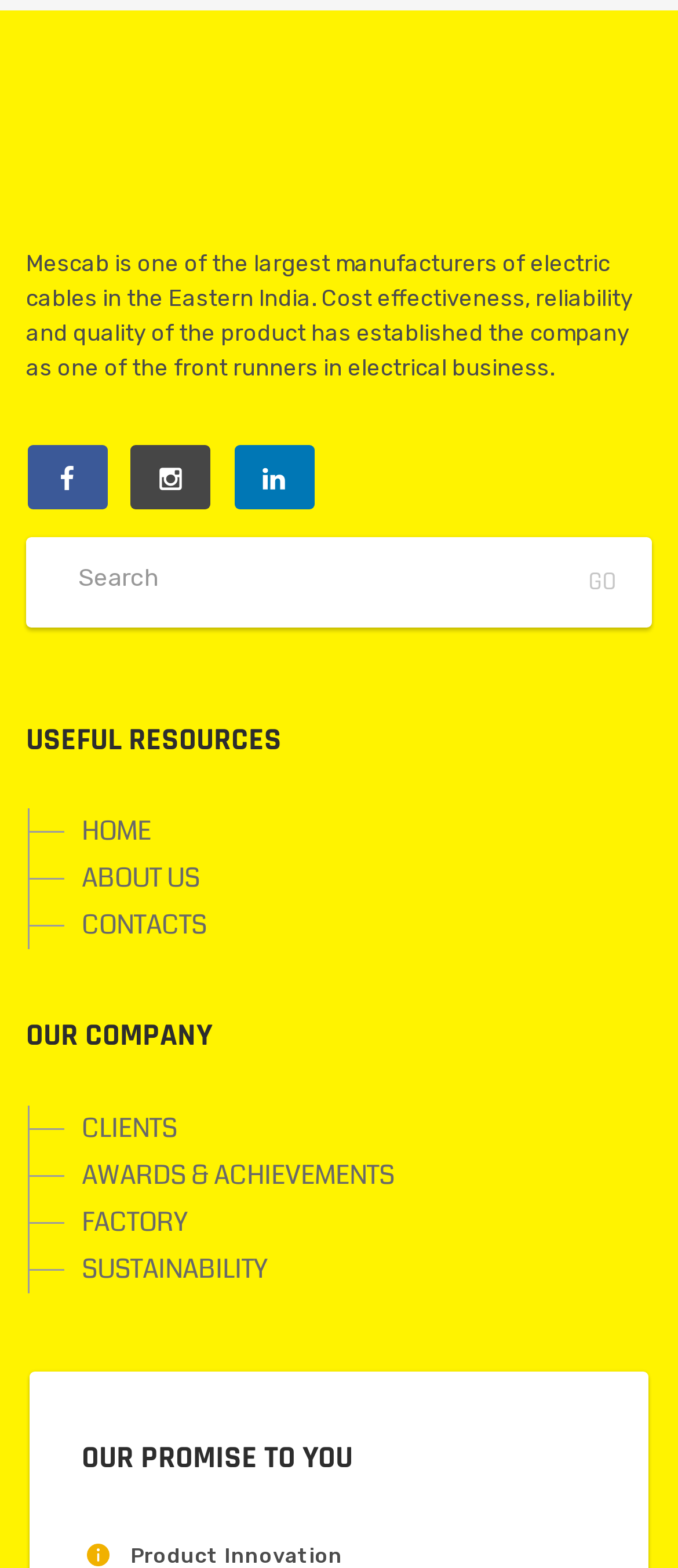Find the bounding box coordinates of the element to click in order to complete the given instruction: "view clients."

[0.044, 0.705, 0.962, 0.735]